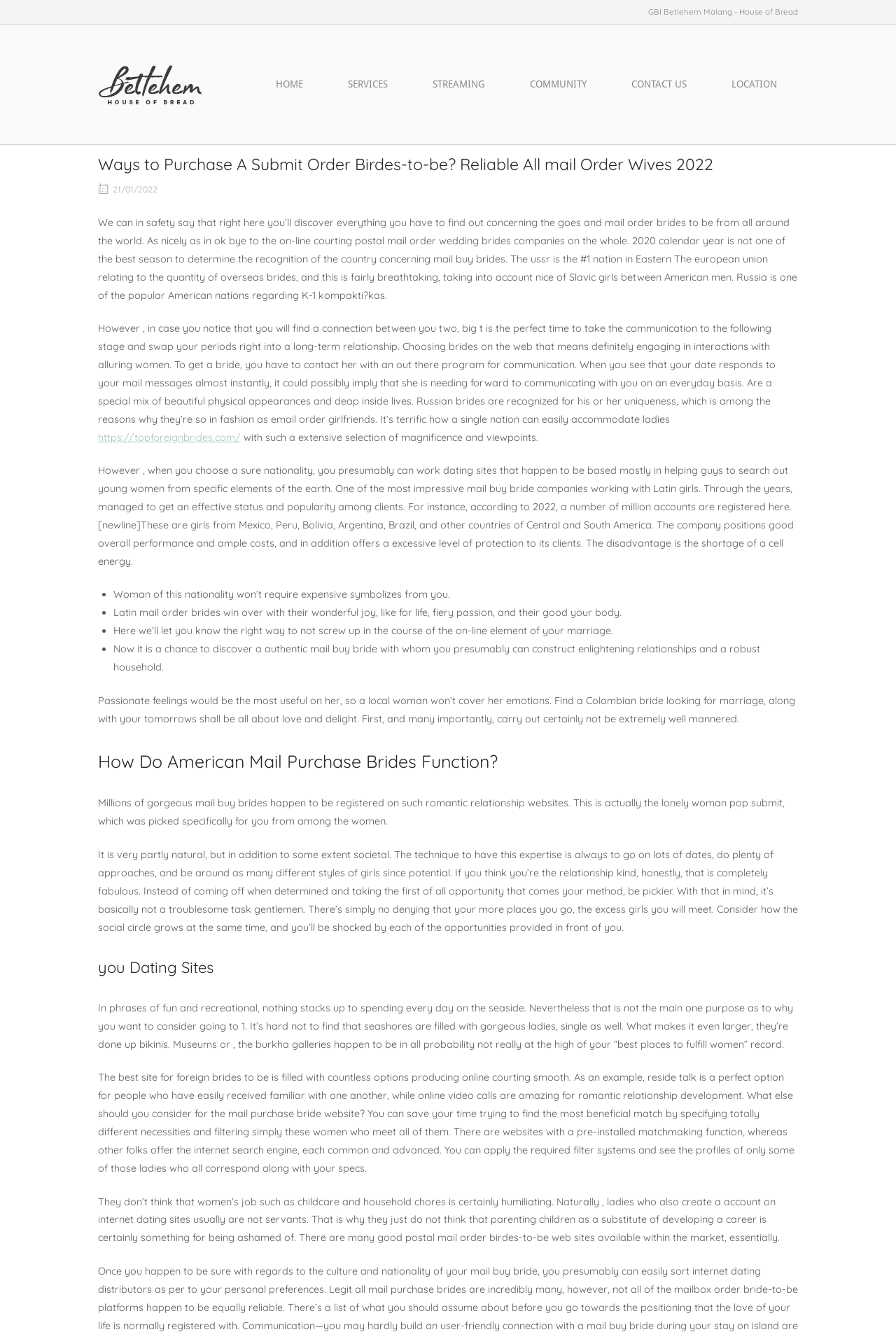Please identify the bounding box coordinates of the area that needs to be clicked to fulfill the following instruction: "Search for something."

None